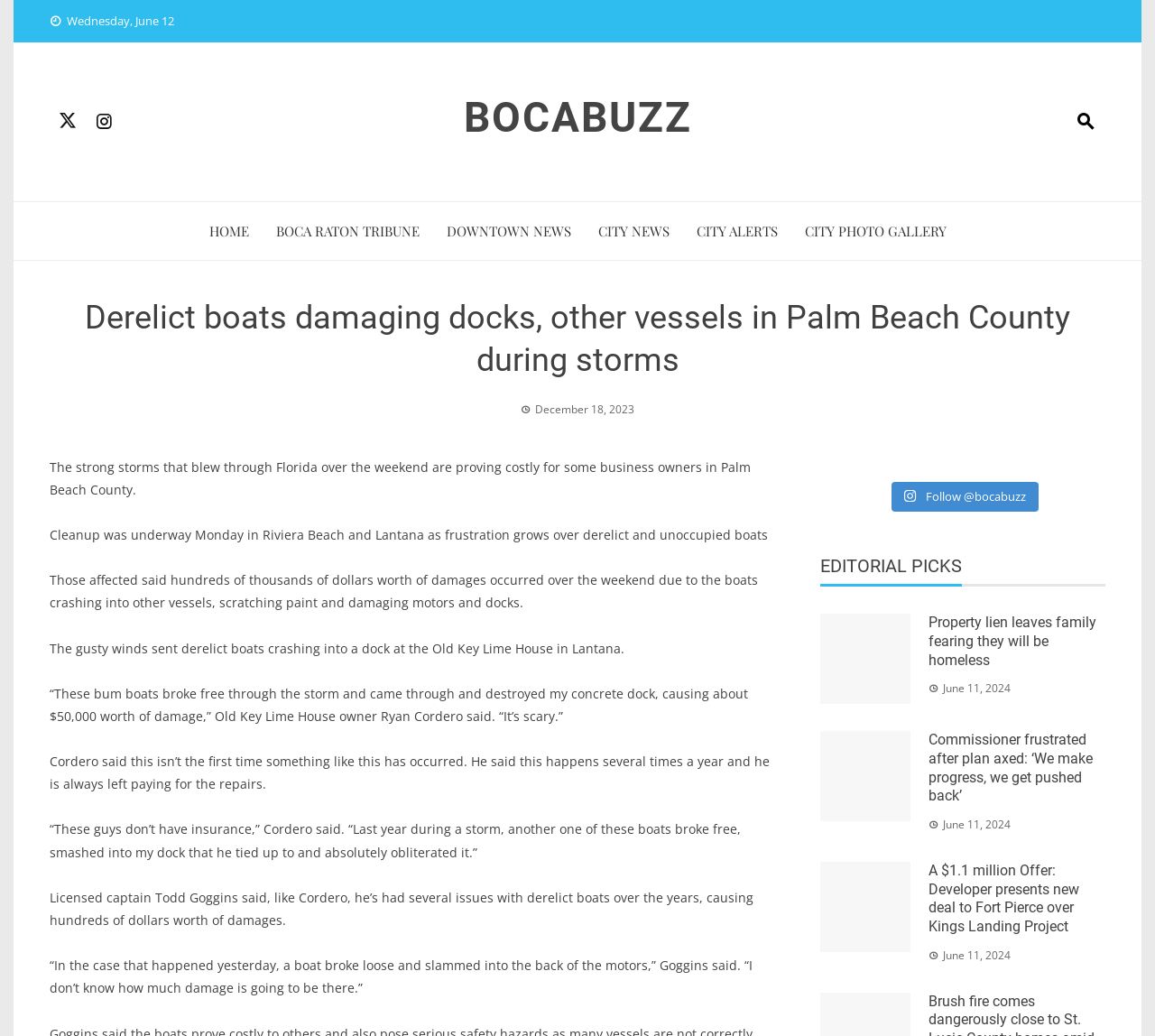Determine the bounding box coordinates of the element that should be clicked to execute the following command: "Read the article 'Property lien leaves family fearing they will be homeless'".

[0.804, 0.592, 0.949, 0.645]